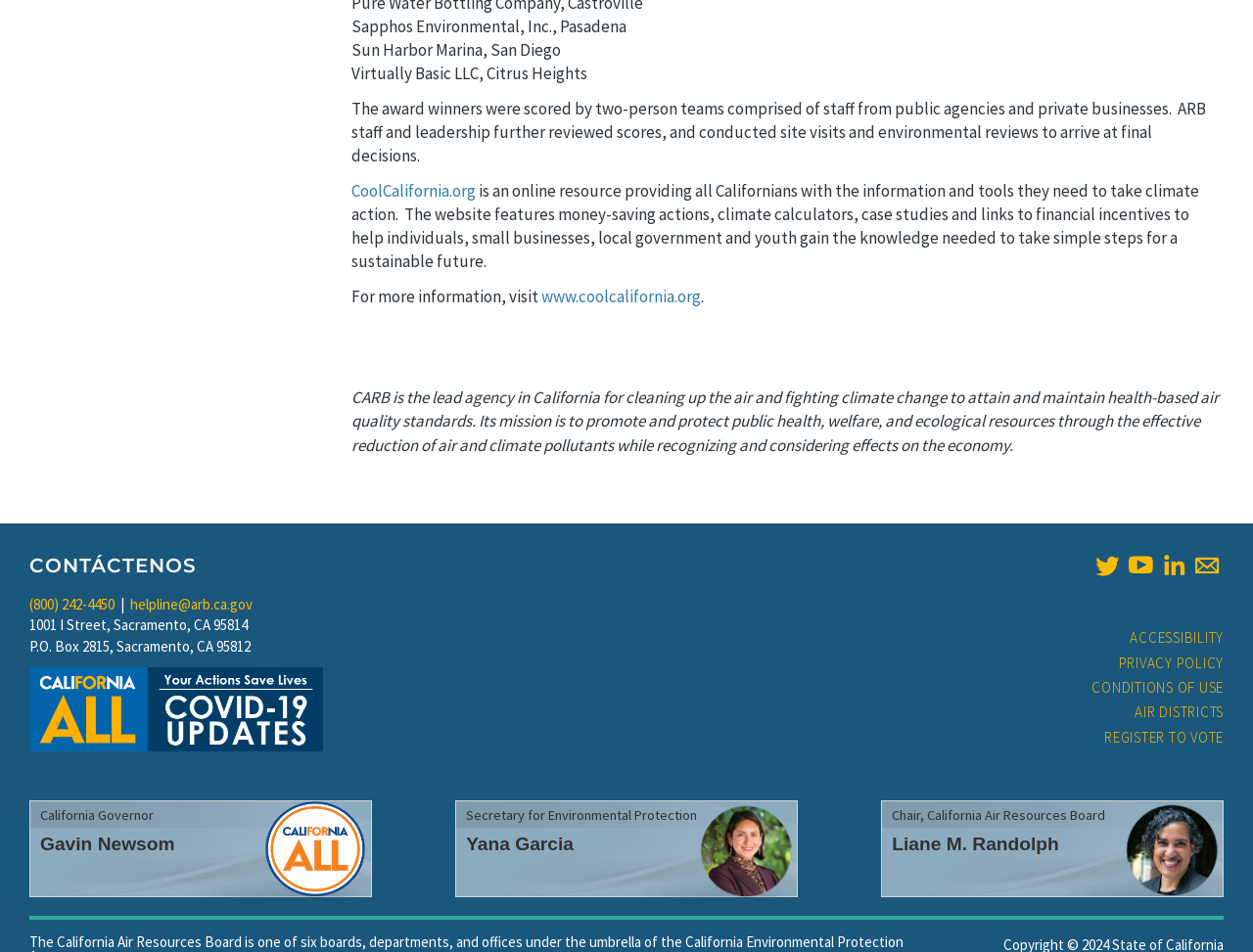Based on the image, provide a detailed response to the question:
What is the phone number for helpline?

I found this answer by examining the link element with the text '(800) 242-4450', which is likely a phone number for the helpline. This element is located near the 'CONTÁCTENOS' heading, which suggests that it is a contact information section.